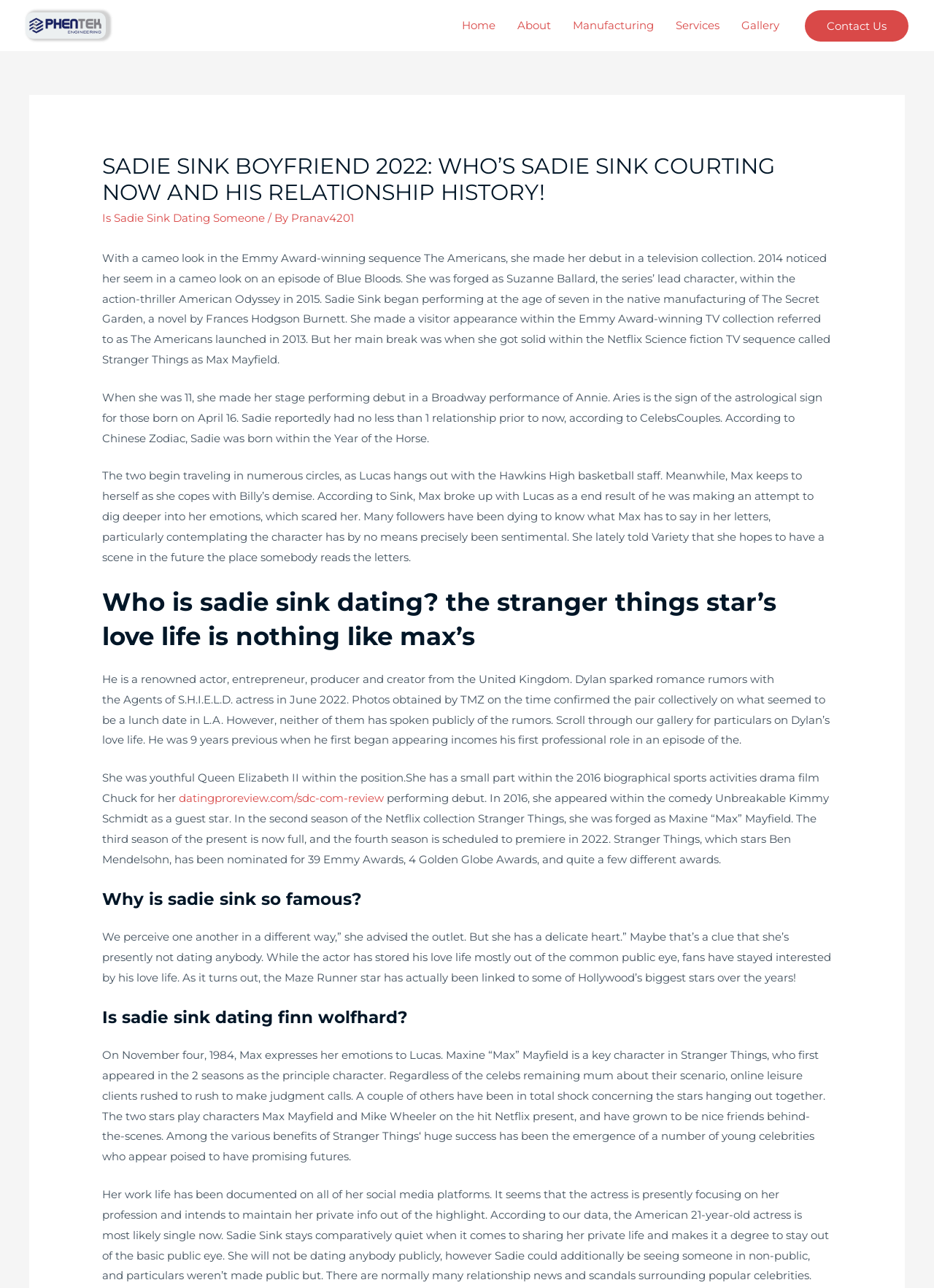Please indicate the bounding box coordinates for the clickable area to complete the following task: "Click on the 'datingproreview.com/sdc-com-review' link". The coordinates should be specified as four float numbers between 0 and 1, i.e., [left, top, right, bottom].

[0.191, 0.614, 0.411, 0.625]